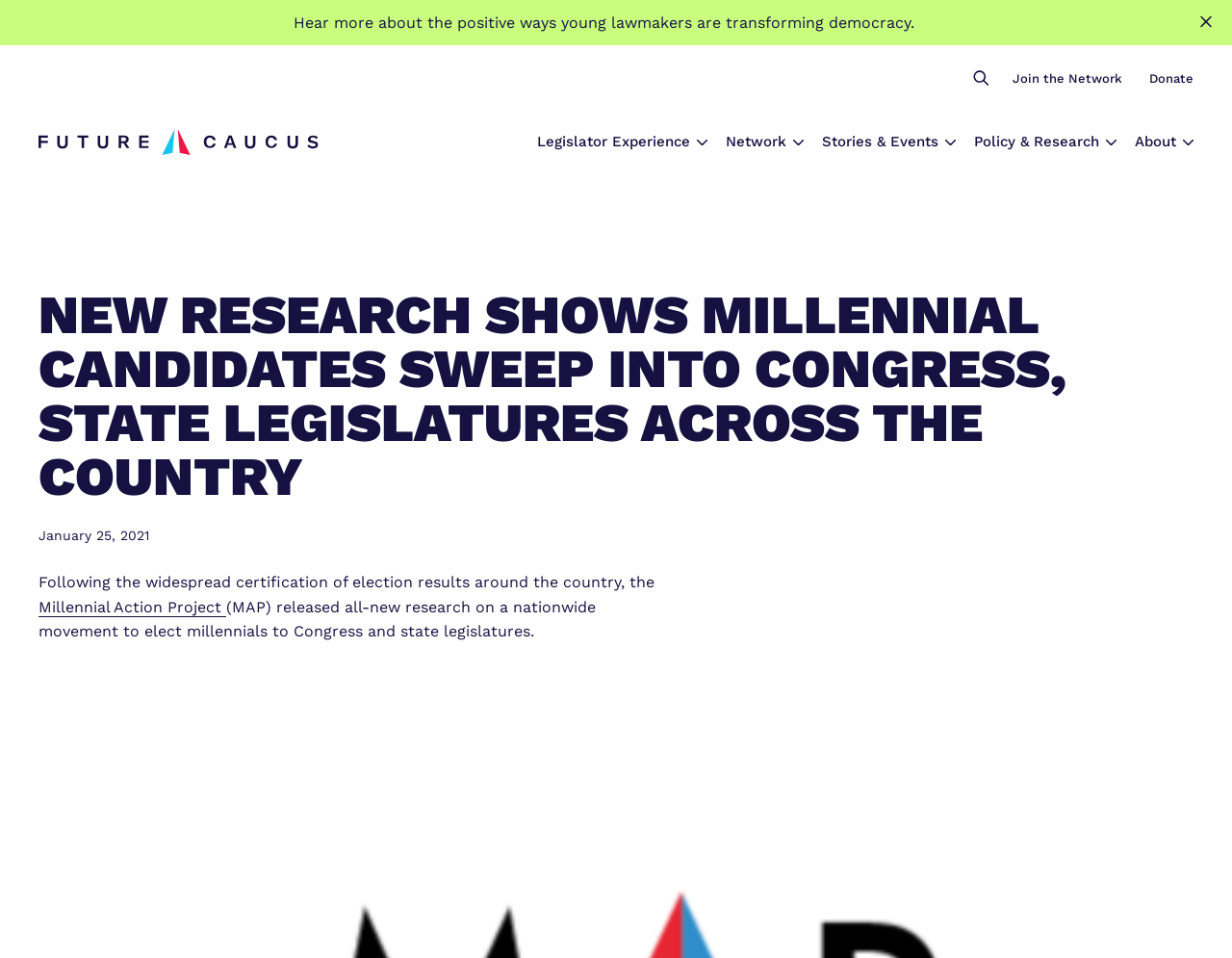Please determine the bounding box coordinates of the element to click in order to execute the following instruction: "Open search". The coordinates should be four float numbers between 0 and 1, specified as [left, top, right, bottom].

[0.778, 0.069, 0.813, 0.095]